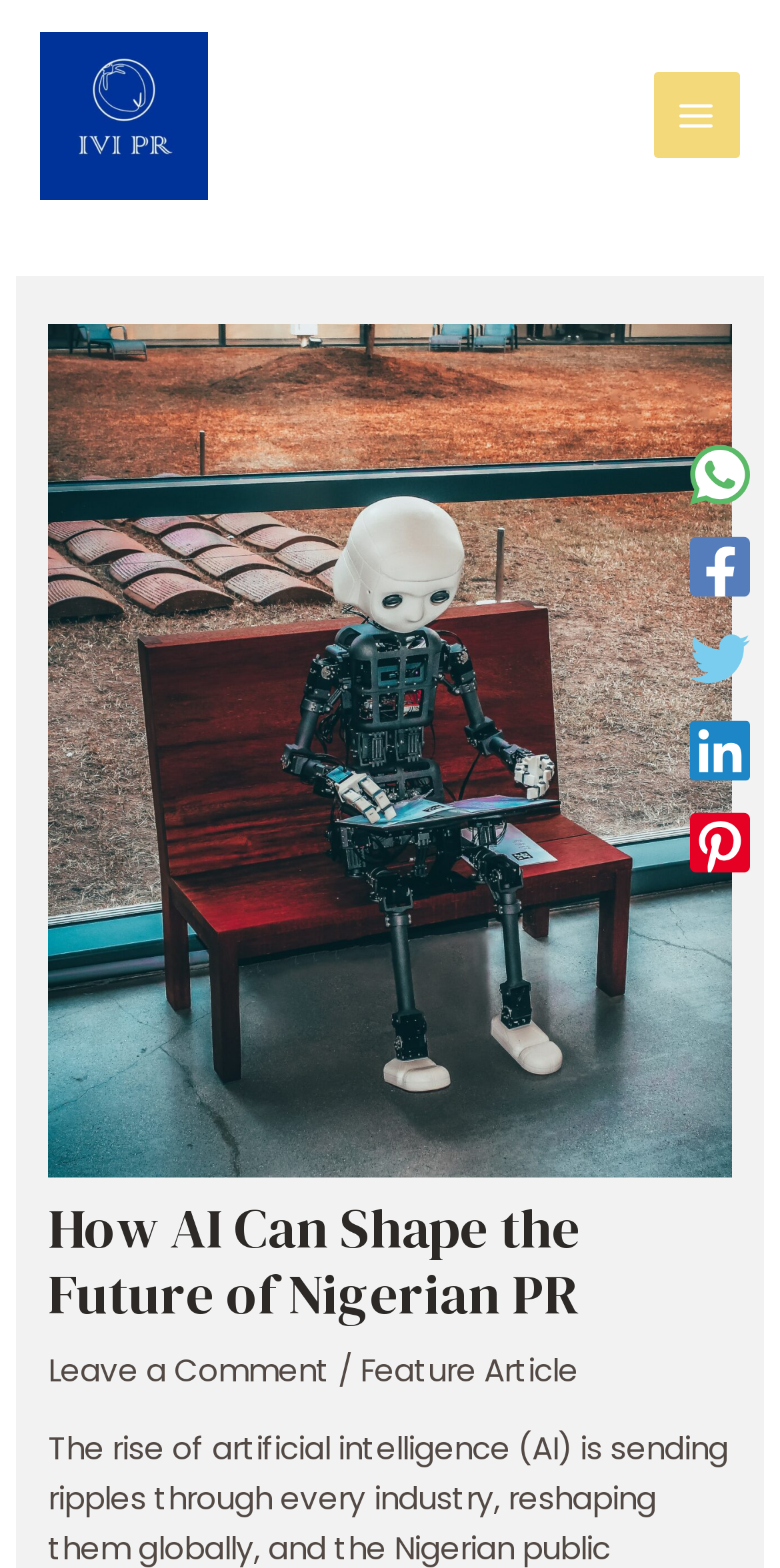Please reply to the following question using a single word or phrase: 
What is the purpose of the 'Main Menu' button?

To expand the menu